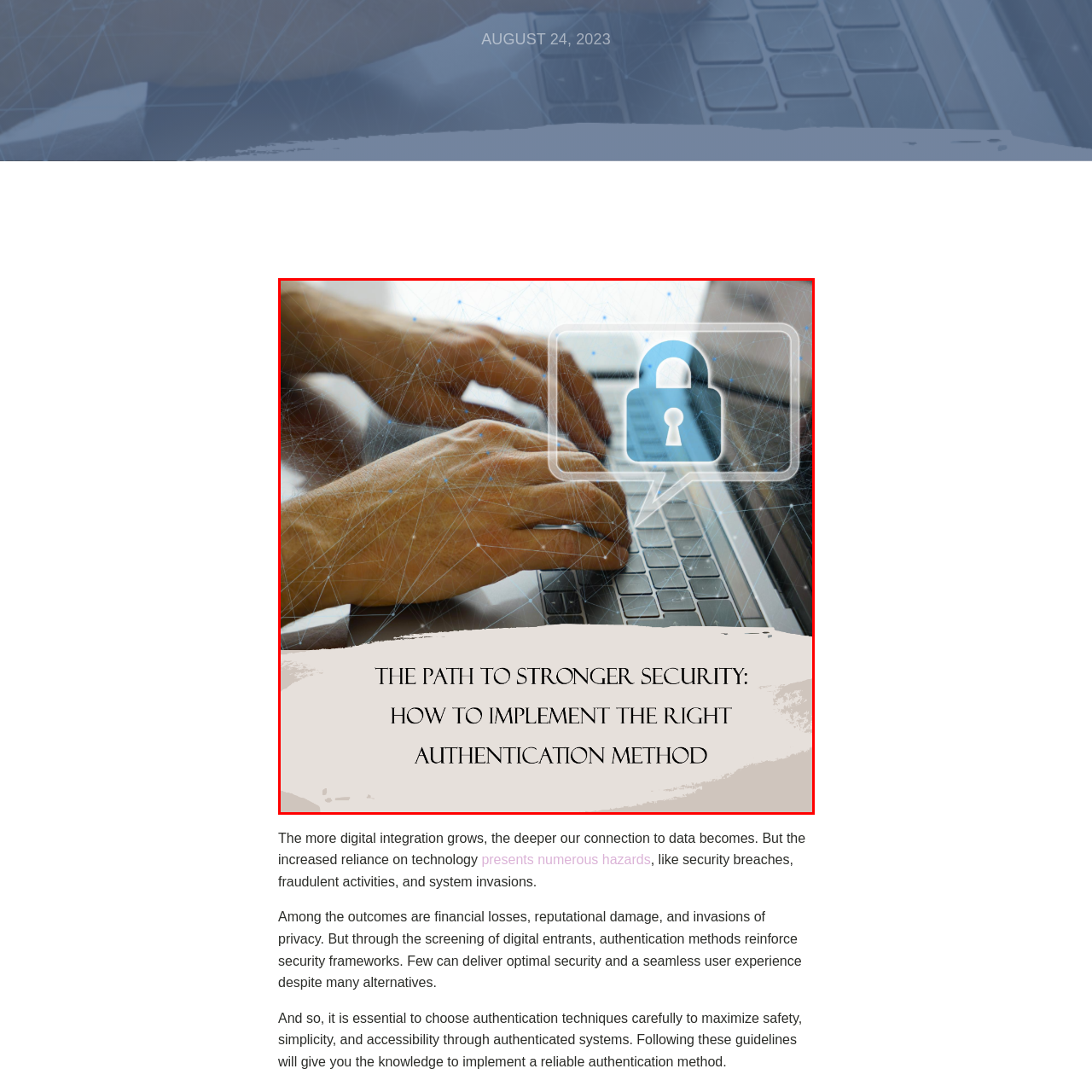Inspect the section highlighted in the red box, What does the padlock graphic represent? 
Answer using a single word or phrase.

Authentication and secure access